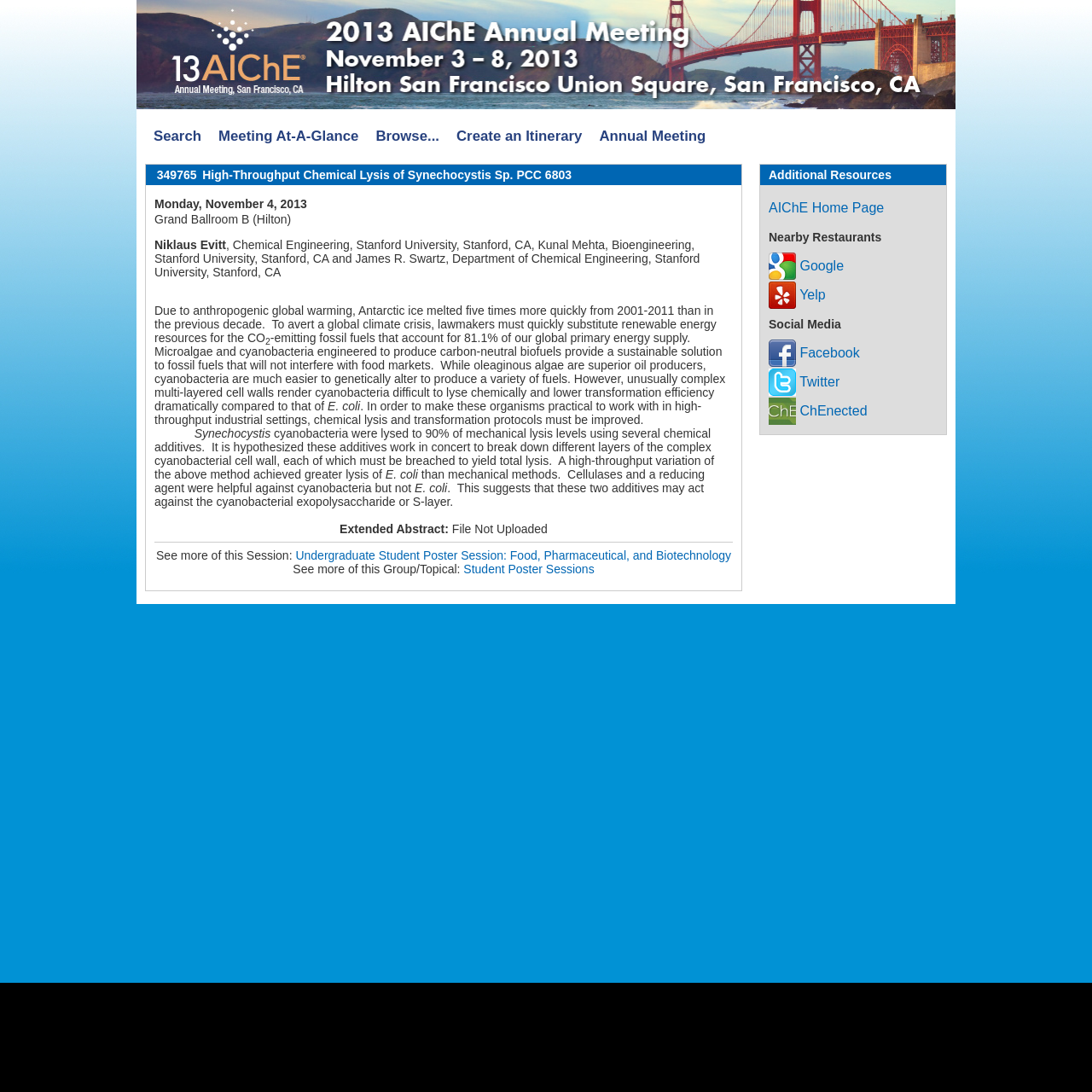Locate the bounding box of the UI element described in the following text: "Search".

[0.133, 0.112, 0.192, 0.138]